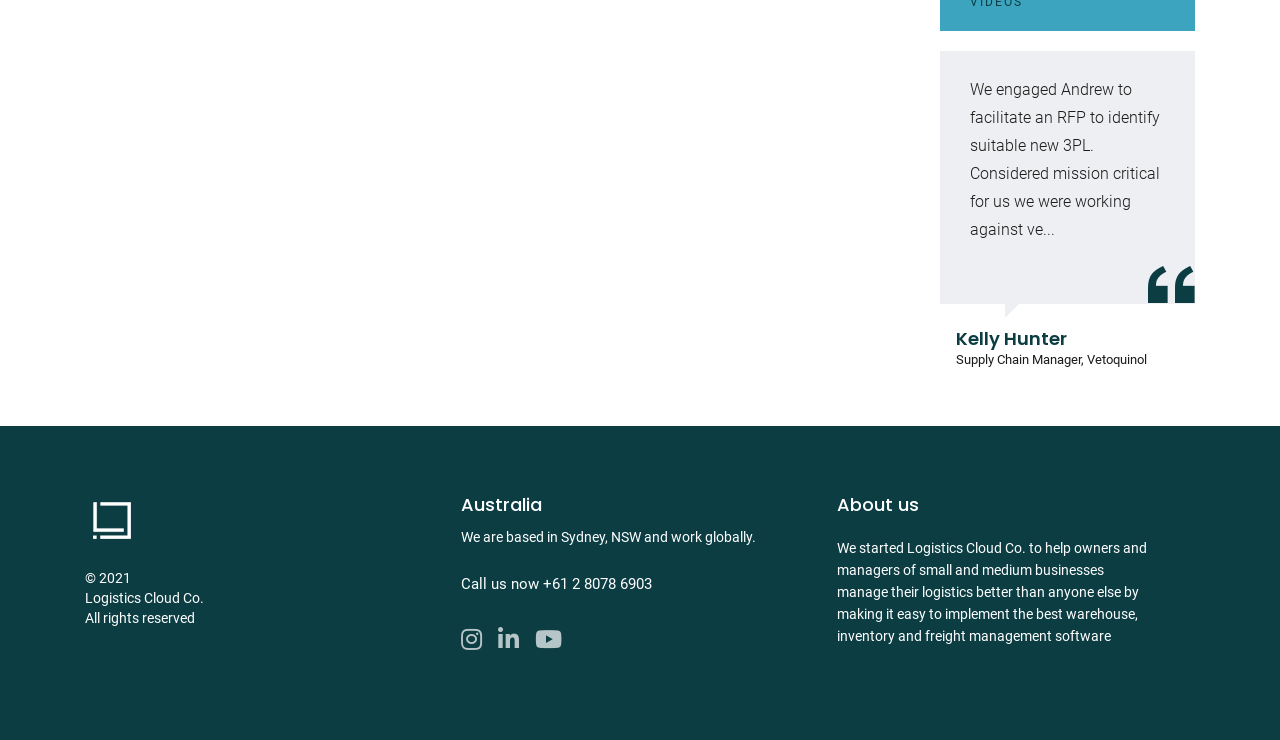Using the given description, provide the bounding box coordinates formatted as (top-left x, top-left y, bottom-right x, bottom-right y), with all values being floating point numbers between 0 and 1. Description: title="Social item"

[0.389, 0.844, 0.406, 0.885]